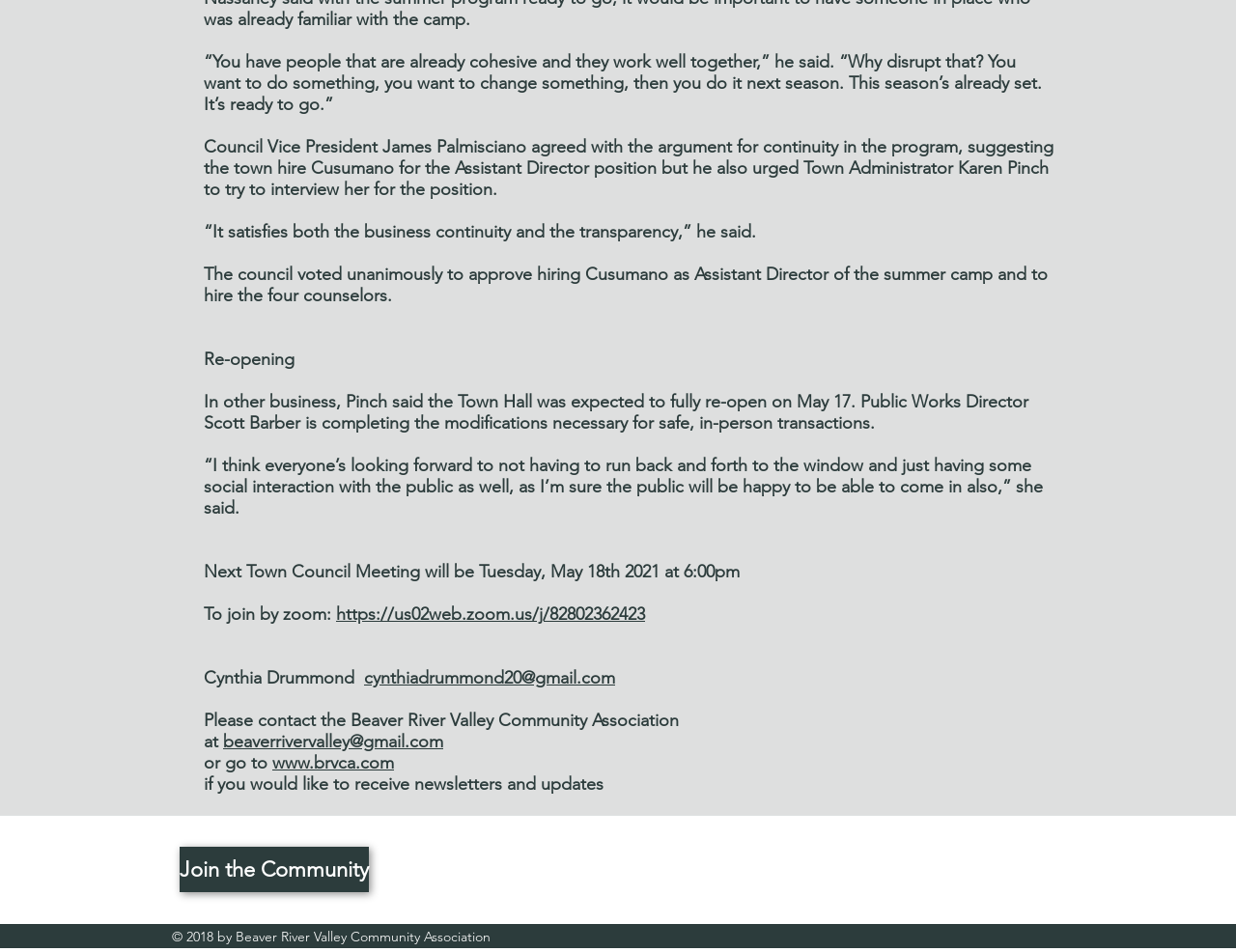Using a single word or phrase, answer the following question: 
Who is the Public Works Director?

Scott Barber